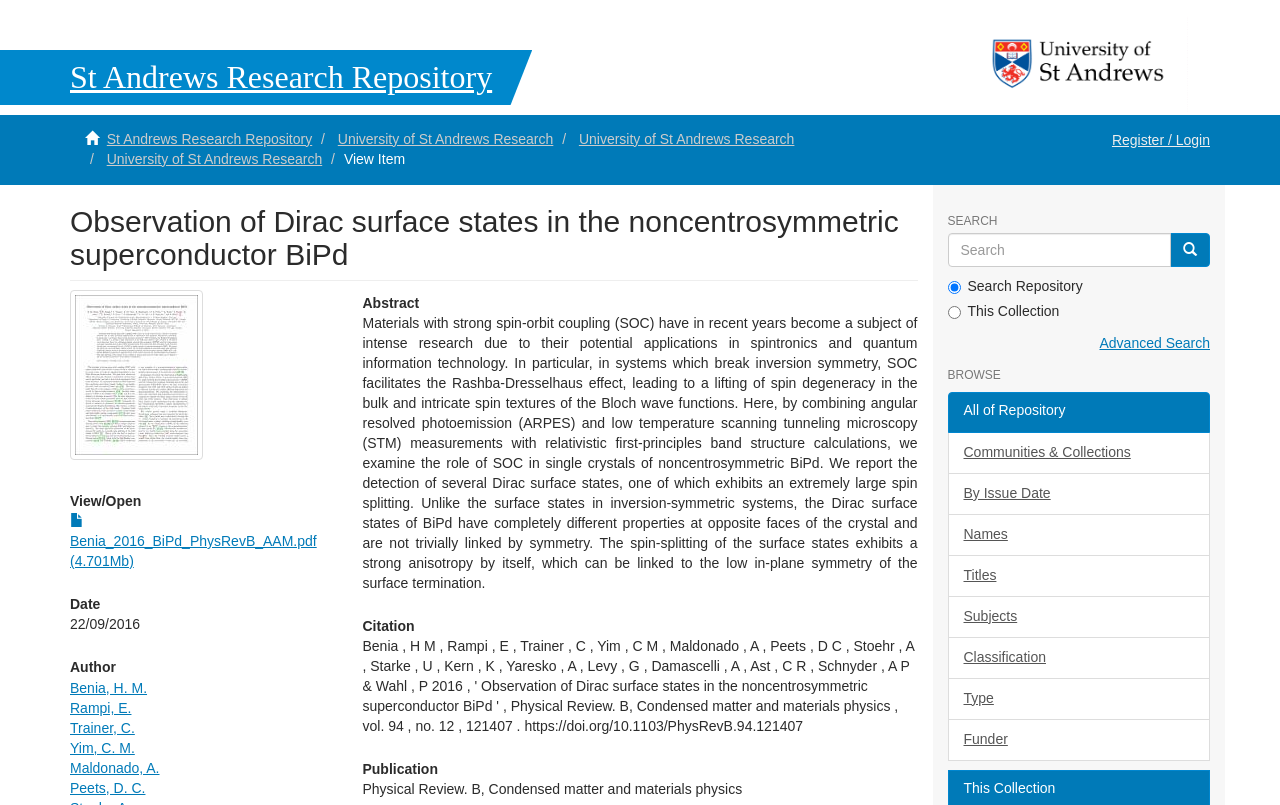Determine the bounding box coordinates of the clickable element to complete this instruction: "View/ Open". Provide the coordinates in the format of four float numbers between 0 and 1, [left, top, right, bottom].

[0.055, 0.613, 0.26, 0.632]